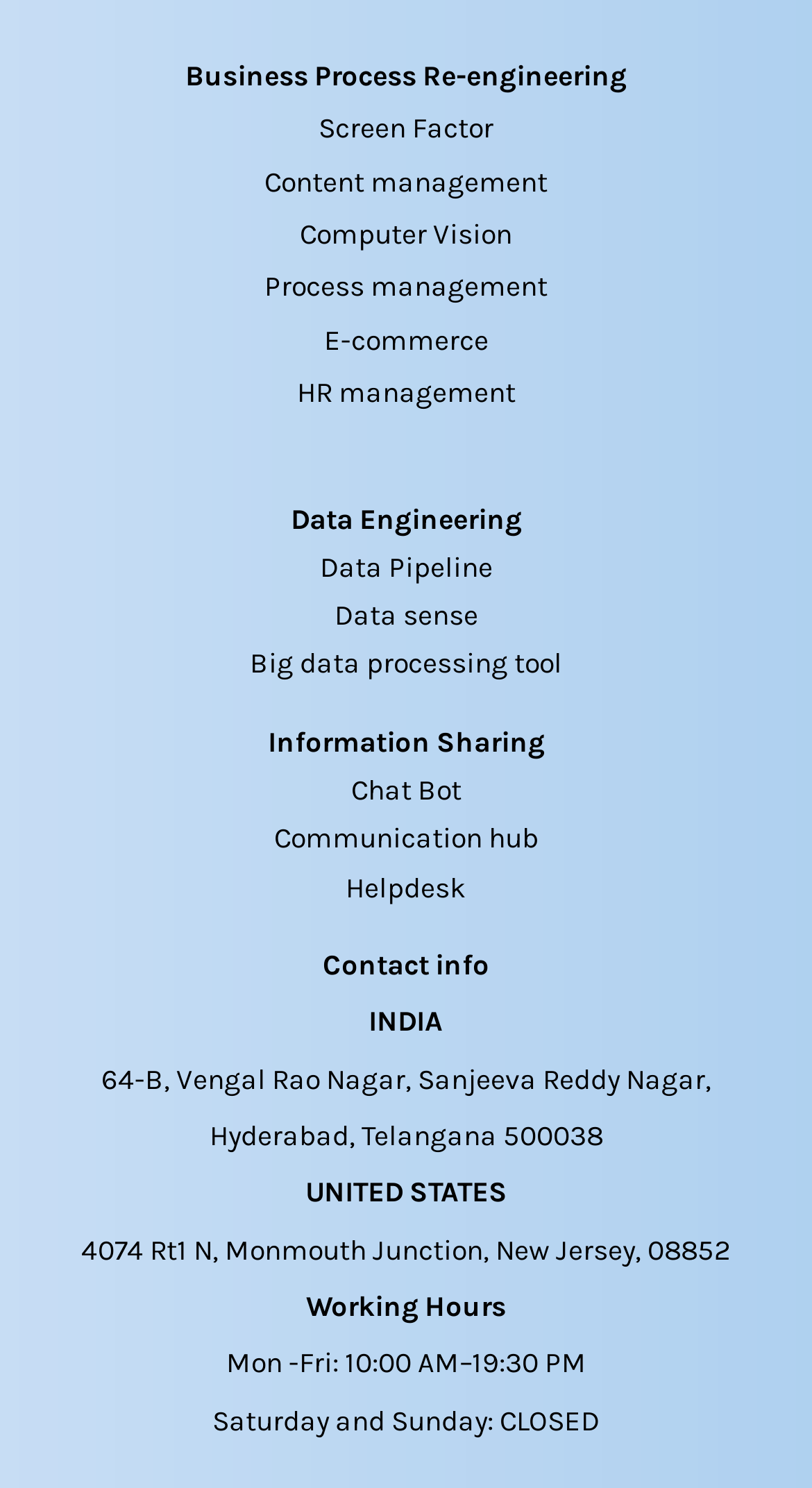How many countries are mentioned in the contact information?
Refer to the image and provide a one-word or short phrase answer.

2